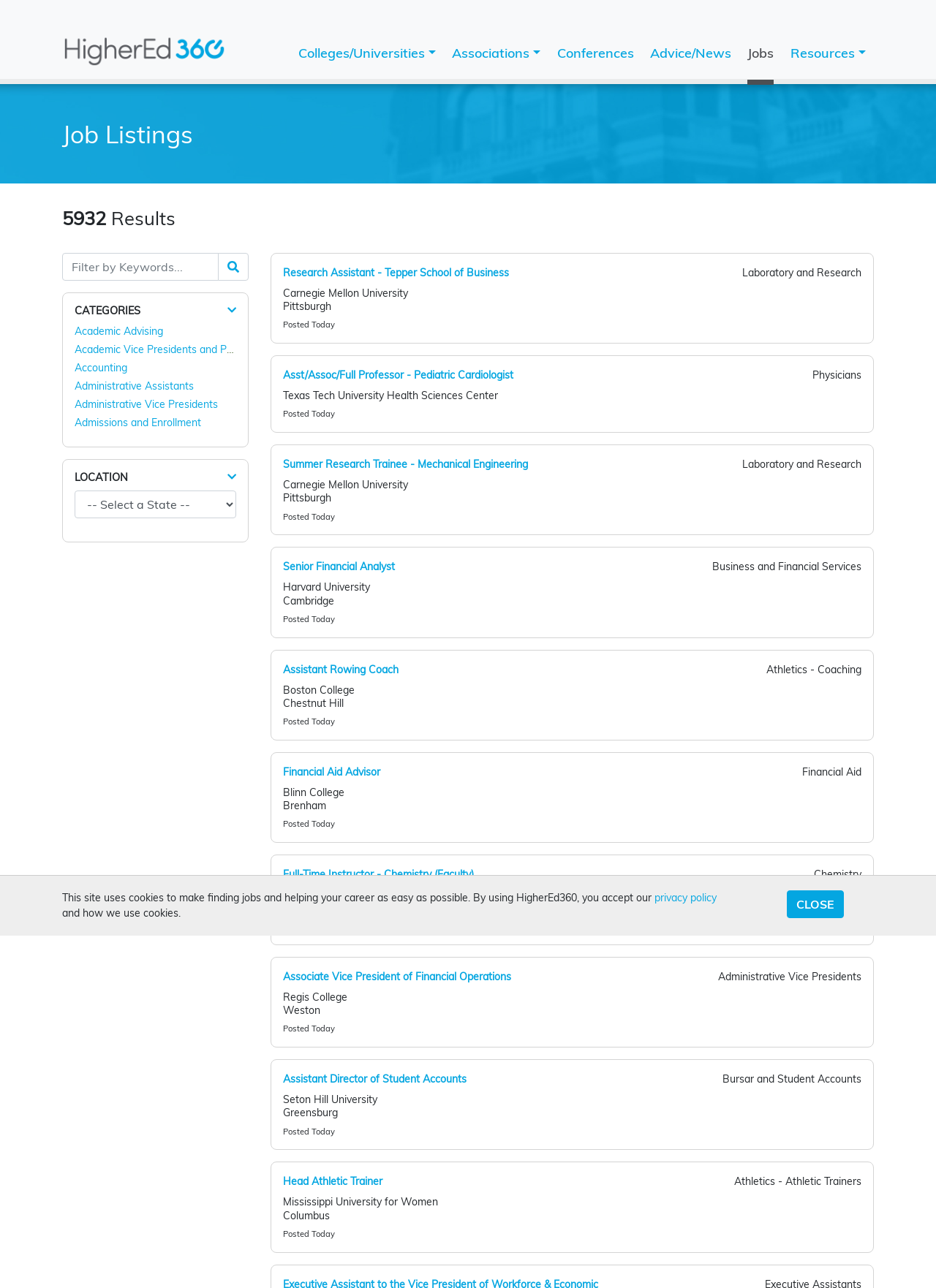With reference to the image, please provide a detailed answer to the following question: What is the type of the third job listing?

The type of the third job listing can be found below the job title 'Summer Research Trainee - Mechanical Engineering', which says 'Physicians'.